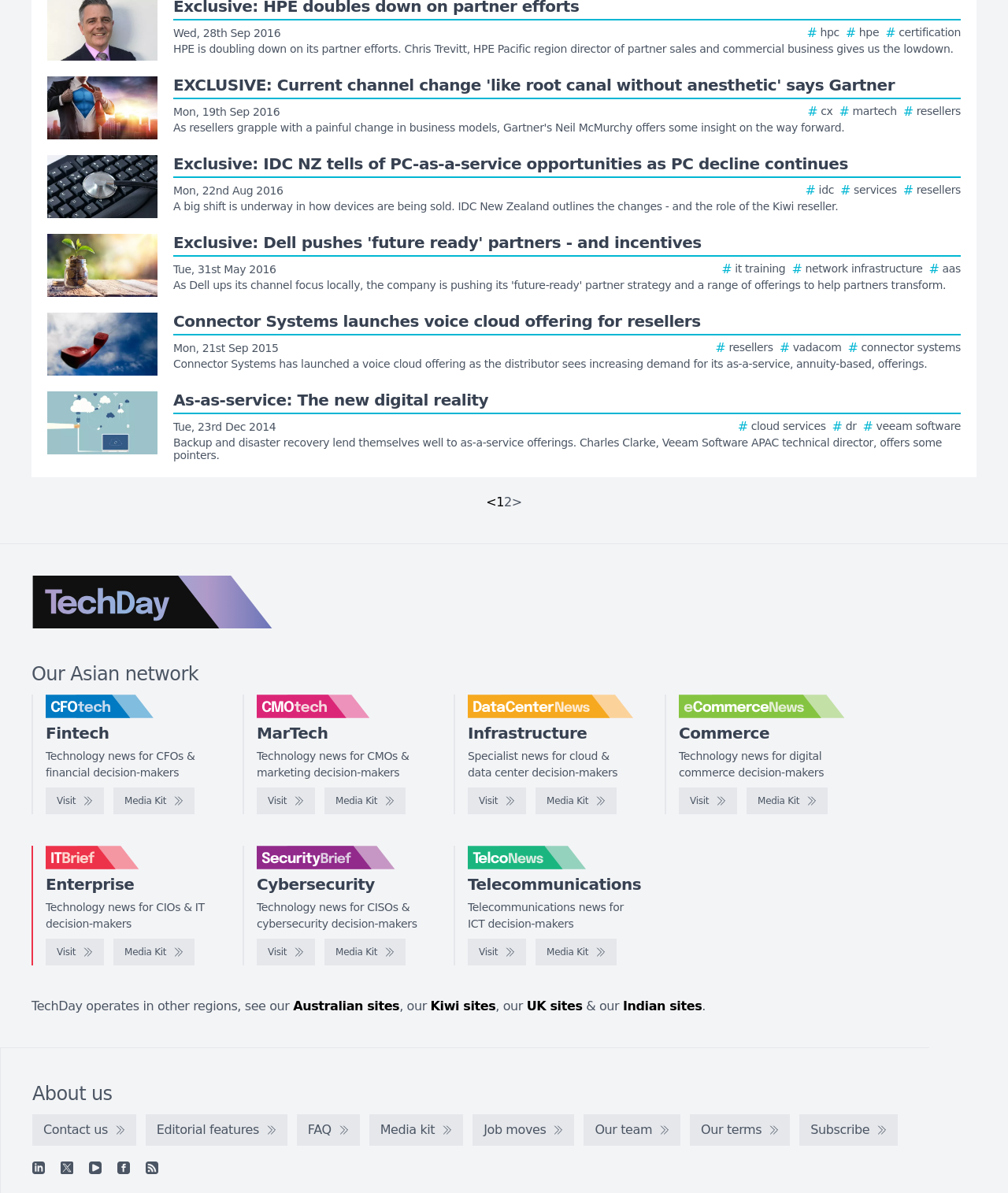What is the main topic of this webpage?
Using the image as a reference, answer the question in detail.

Based on the webpage content, I can see that there are multiple news articles related to technology, and the webpage is divided into different sections such as 'Our Asian network', 'Fintech', 'MarTech', etc. which suggests that the main topic of this webpage is technology news.